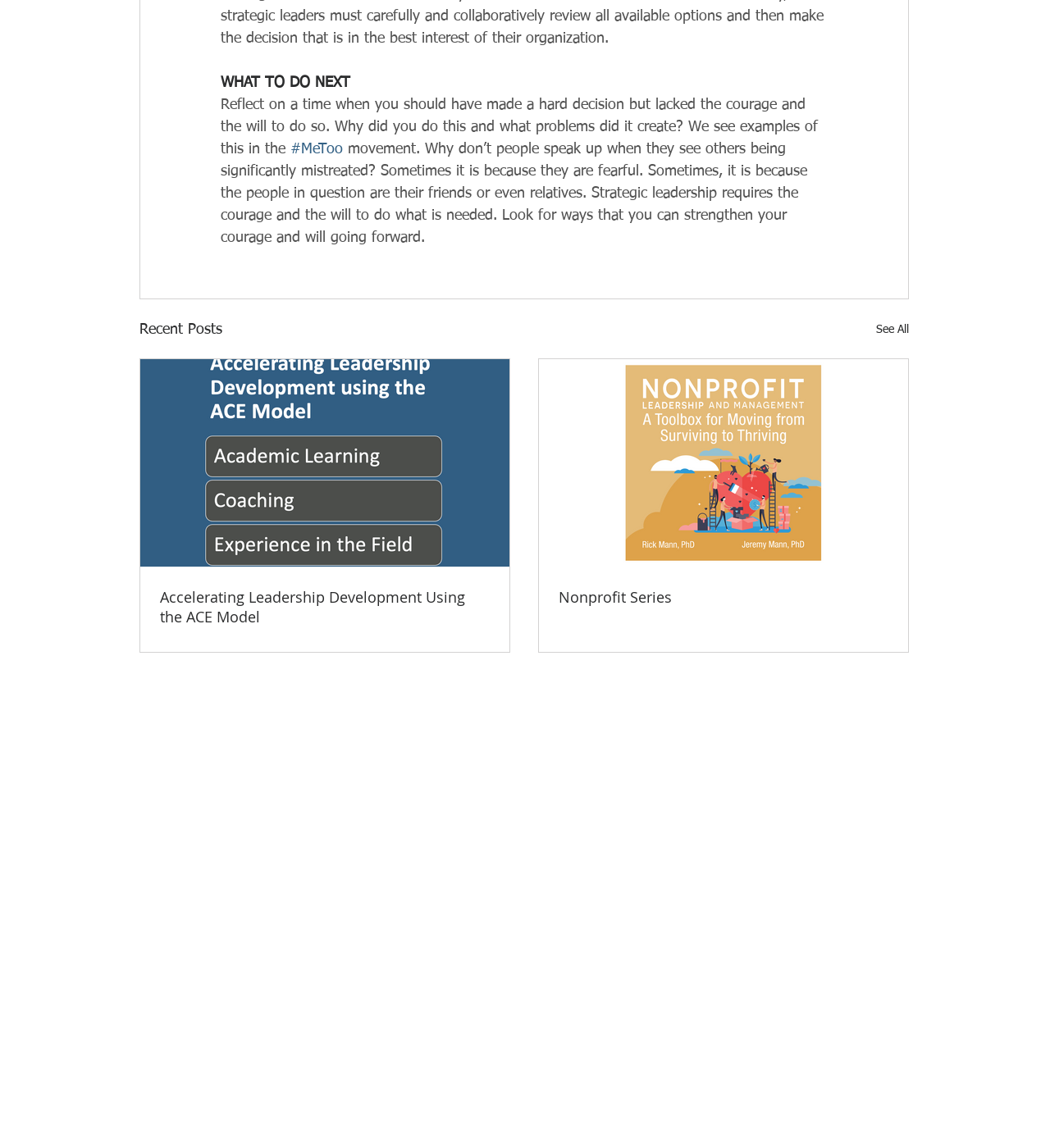What is the link text next to 'Recent Posts'?
Look at the image and provide a short answer using one word or a phrase.

See All